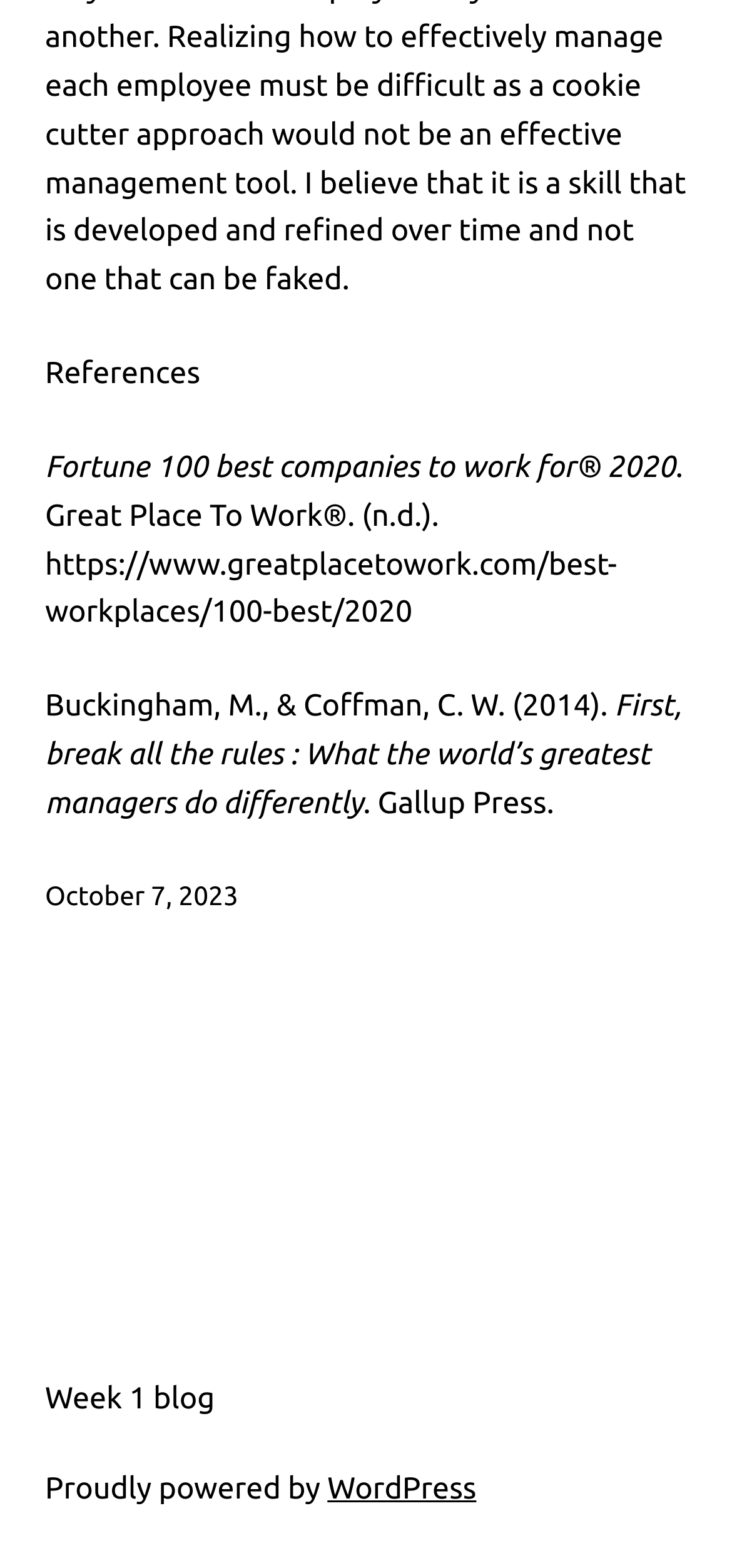What is the name of the book mentioned in the second reference?
Relying on the image, give a concise answer in one word or a brief phrase.

First, break all the rules